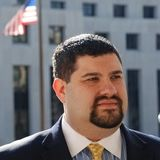Create an exhaustive description of the image.

The image features a professional-looking man with short, dark hair and a well-groomed beard, dressed in a dark suit and yellow tie. He stands outdoors, possibly in an urban setting, with a blurred background that suggests a city landscape. Behind him, an American flag can be seen billowing in the wind. This image is associated with Daniel Gross, a legal expert who has answered questions related to criminal law and other legal matters, providing insights through his participation in a legal Q&A platform. The context of the image highlights his role in helping individuals navigate their legal queries.